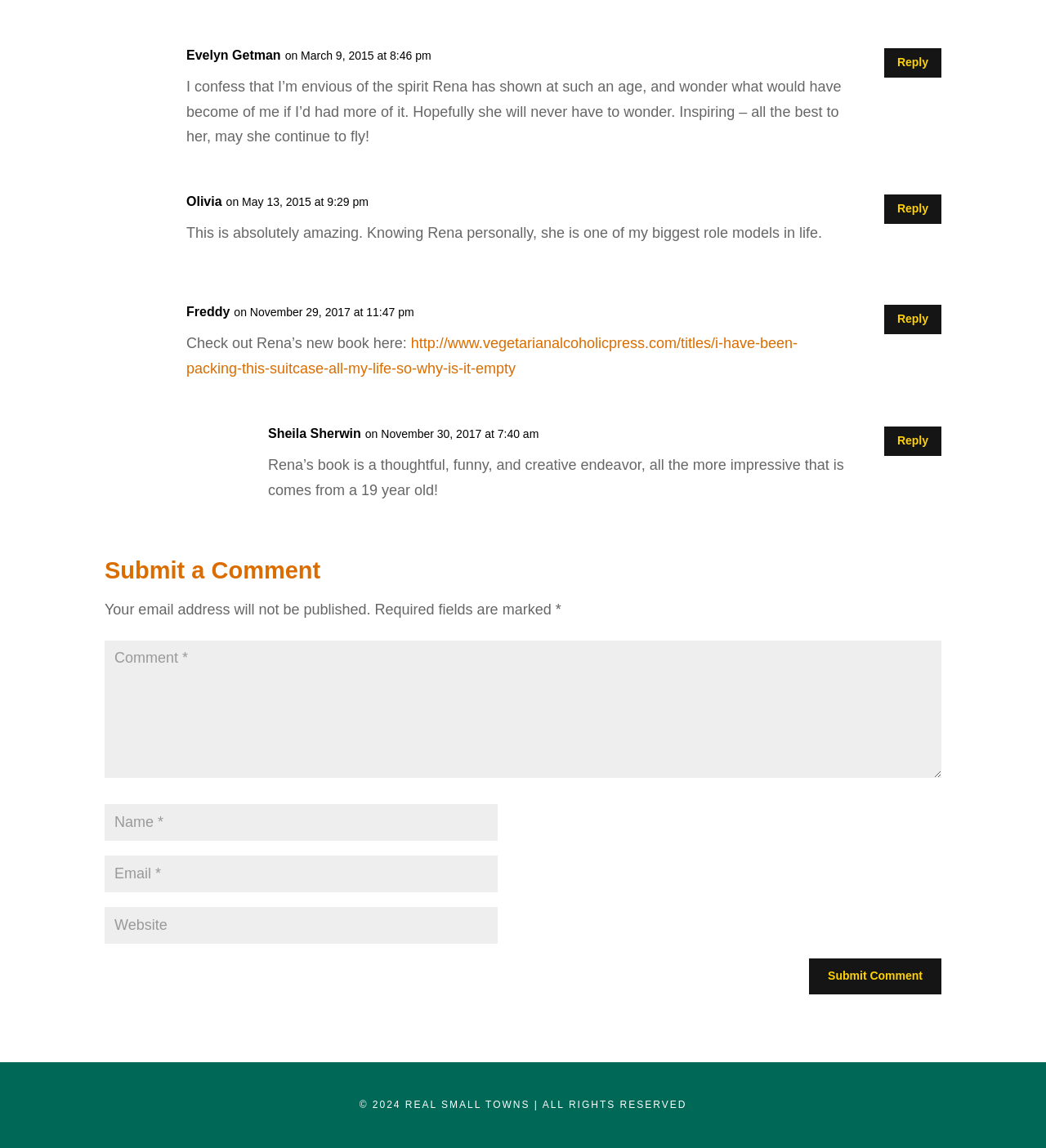How many comment boxes are there?
Look at the webpage screenshot and answer the question with a detailed explanation.

There are four comment boxes, which can be identified by the presence of textbox elements with corresponding labels 'Comment *', 'Name *', 'Email *', and 'Website'.